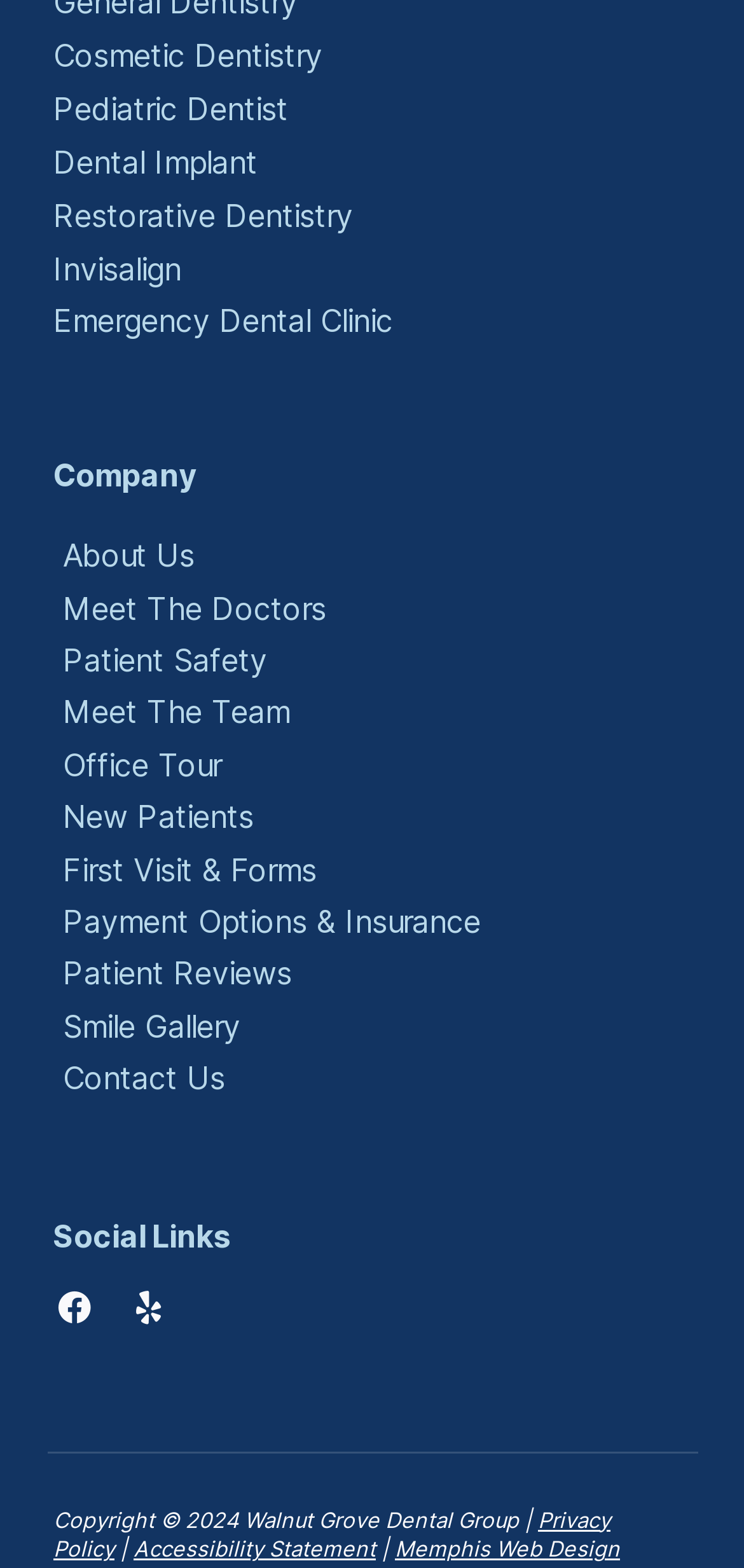Provide a single word or phrase to answer the given question: 
What is the name of the company that designed the website?

Memphis Web Design